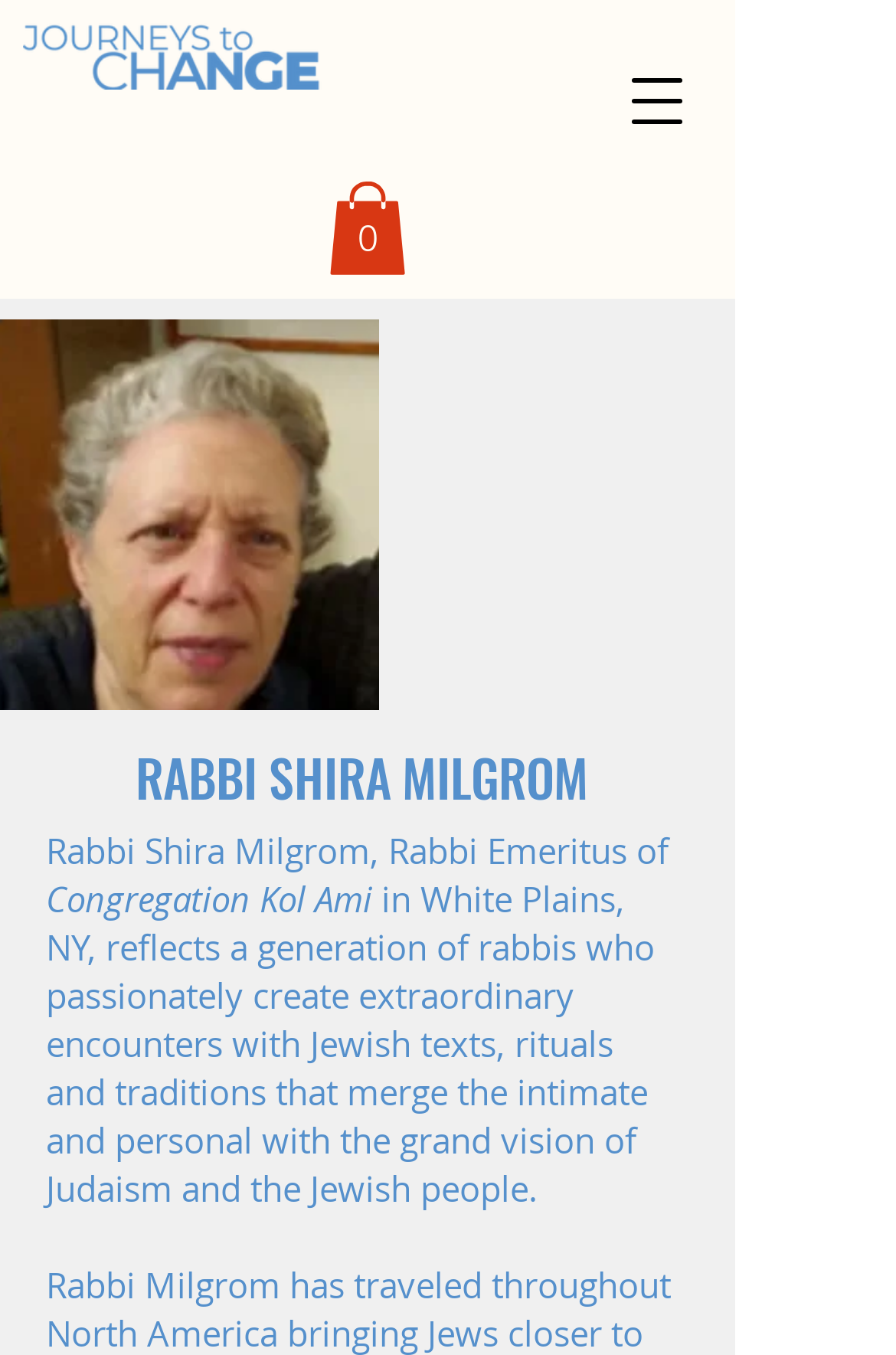Answer the question below in one word or phrase:
What is the name of the rabbi?

Rabbi Shira Milgrom